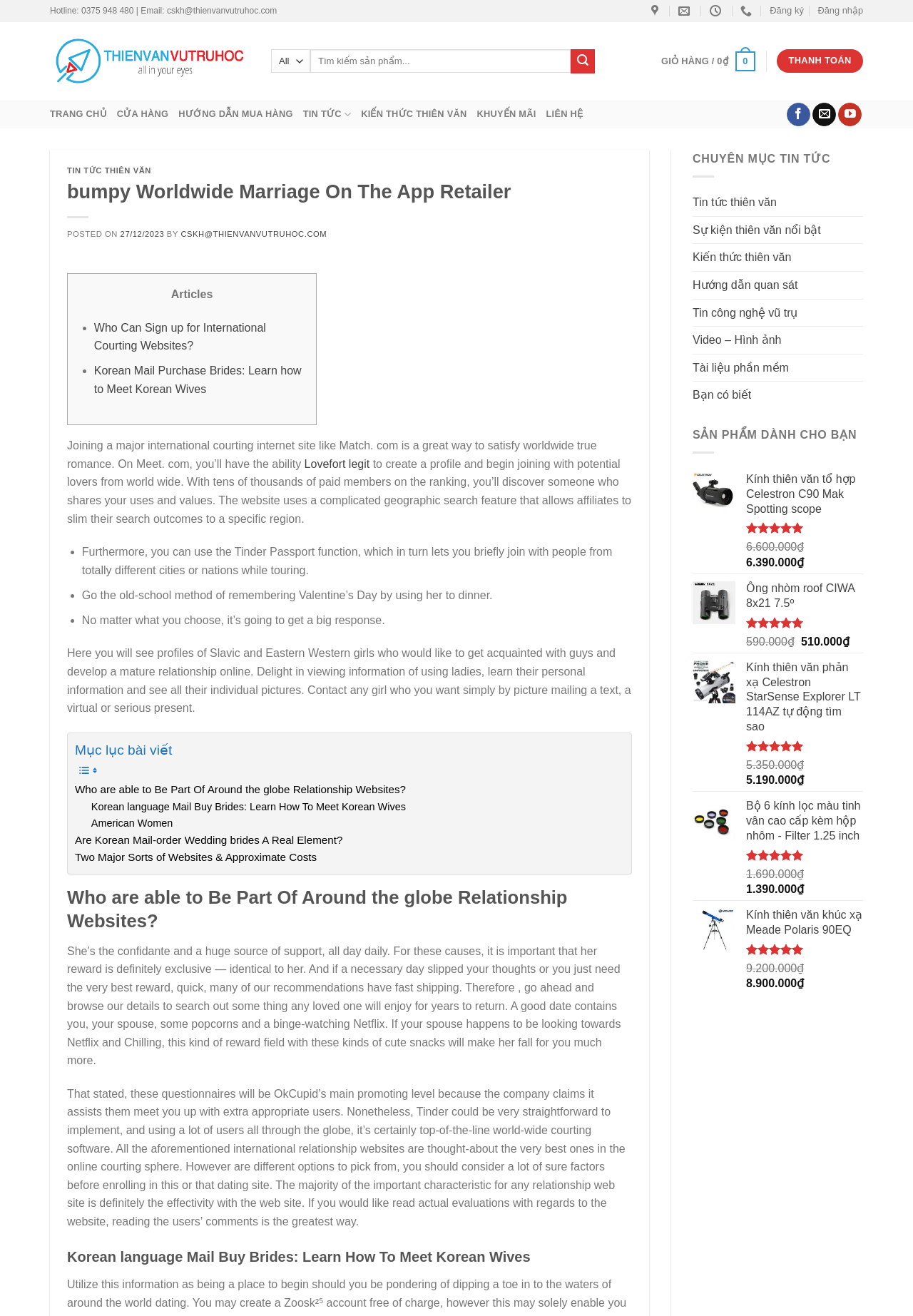Give an in-depth explanation of the webpage layout and content.

This webpage appears to be a blog or article page focused on international dating and marriage, with a specific emphasis on Korean mail-order brides. The page is divided into several sections, with a header section at the top featuring a hotline and email address, as well as links to various social media platforms.

Below the header, there is a search bar and a navigation menu with links to different sections of the website, including a homepage, a shopping cart, and various categories such as "Tin tức thiên văn" (Astronomy News) and "Kiến thức thiên văn" (Astronomy Knowledge).

The main content of the page is divided into several sections, including a heading that reads "TIN TỨC THIÊN VĂN" (Astronomy News) and a series of articles or blog posts related to international dating and marriage. The articles appear to be written in Vietnamese, with titles such as "Who Can Sign up for International Courting Websites?" and "Korean Mail Purchase Brides: Learn how to Meet Korean Wives".

Each article has a brief summary or introduction, followed by a list of bullet points or numbered items. The content of the articles appears to be informative and descriptive, providing information and advice on international dating and marriage.

In addition to the articles, there are also several links to related products or services, such as online dating websites and astronomy-related products. There are also several images and icons scattered throughout the page, including a logo for the website and various social media icons.

At the bottom of the page, there is a section featuring a series of links to other articles or categories on the website, including "CHUYÊN MỤC TIN TỨC" (Specialized Astronomy News) and "SẢN PHẨM DÀNH CHO BẠN" (Products for You).